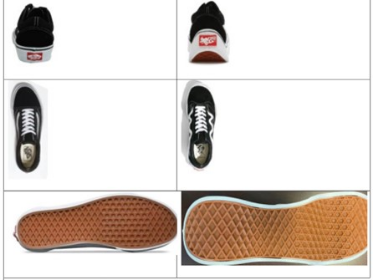Explain all the elements you observe in the image.

This image showcases multiple views of a classic Vans sneaker, highlighting distinct features of its design. The upper part of the shoe appears in different angles, displaying the characteristic black canvas, white laces, and the iconic Vans logo on the tongue. The lower portion contrasts the shoe's design with a close-up of the distinctive waffle-patterned outsole, emphasizing its grip and flexibility. The image collectively emphasizes the sneaker's timeless style, suitable for casual wear, while subtly referencing Vans' longstanding history in the skate and street fashion culture. The branding elements and details of the shoe are essential to its identity, underscoring Vans' commitment to quality and aesthetic appeal.